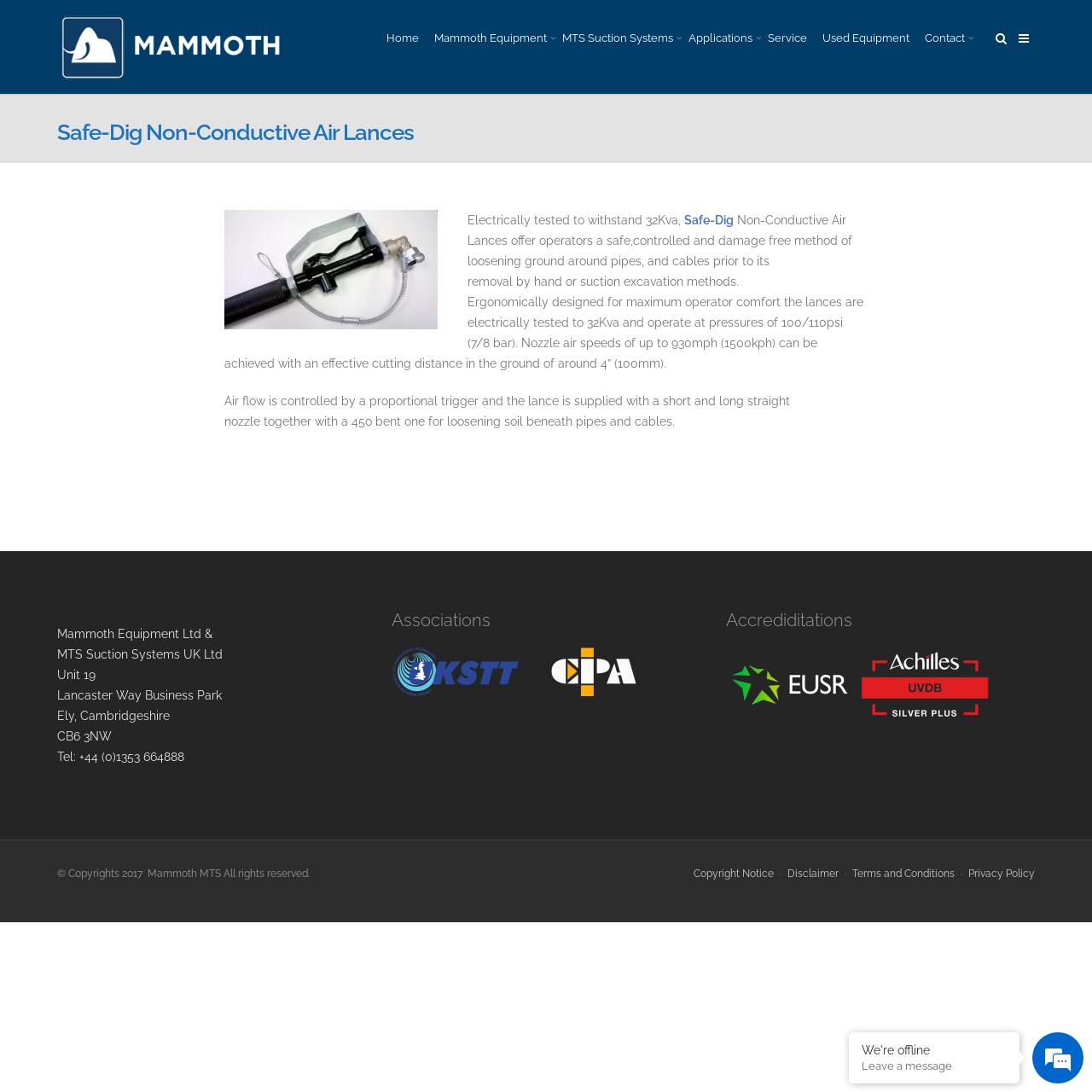Please find the bounding box coordinates (top-left x, top-left y, bottom-right x, bottom-right y) in the screenshot for the UI element described as follows: Service

[0.696, 0.0, 0.746, 0.07]